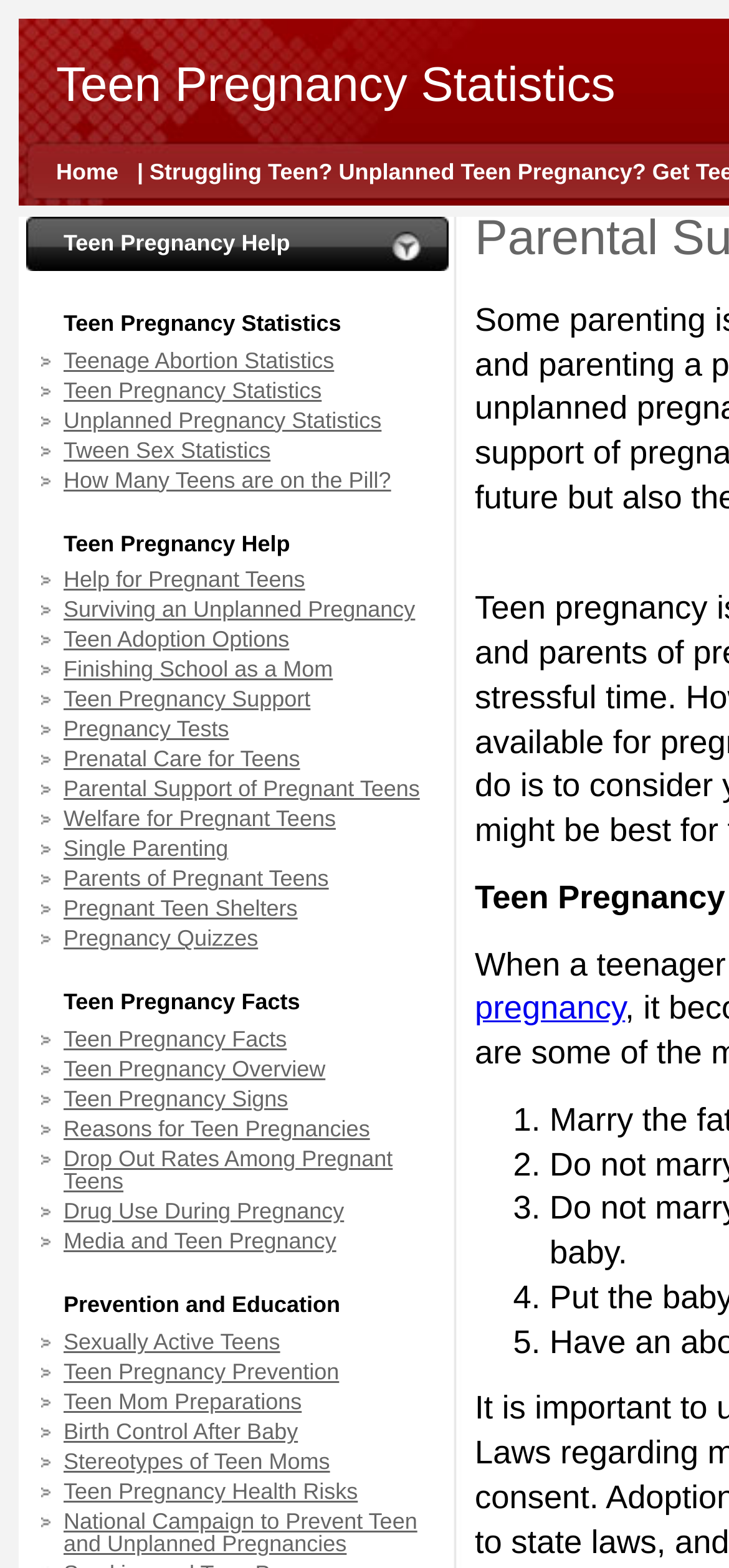Answer the question in a single word or phrase:
What is the main topic of this webpage?

Teen pregnancy